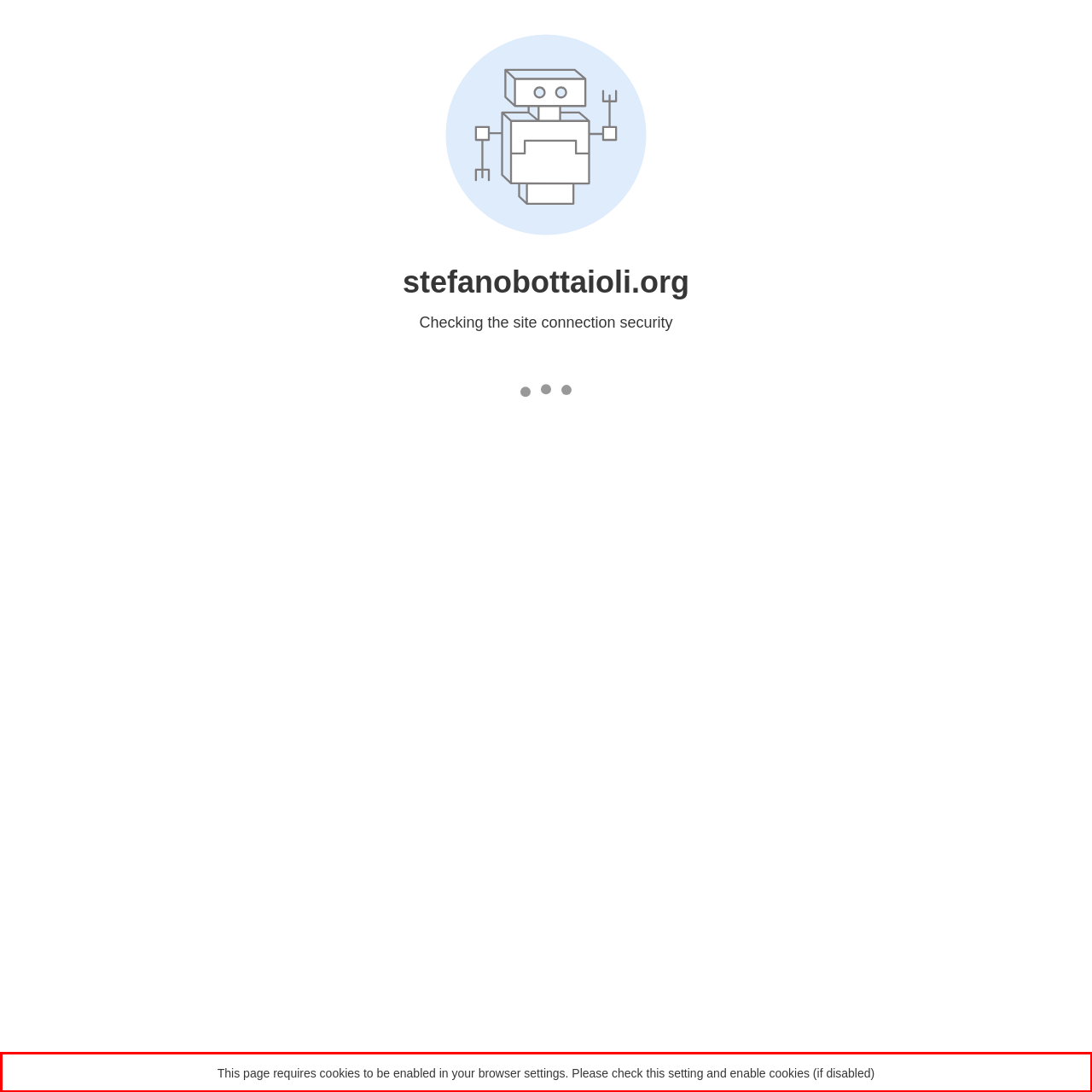The screenshot you have been given contains a UI element surrounded by a red rectangle. Use OCR to read and extract the text inside this red rectangle.

This page requires cookies to be enabled in your browser settings. Please check this setting and enable cookies (if disabled)